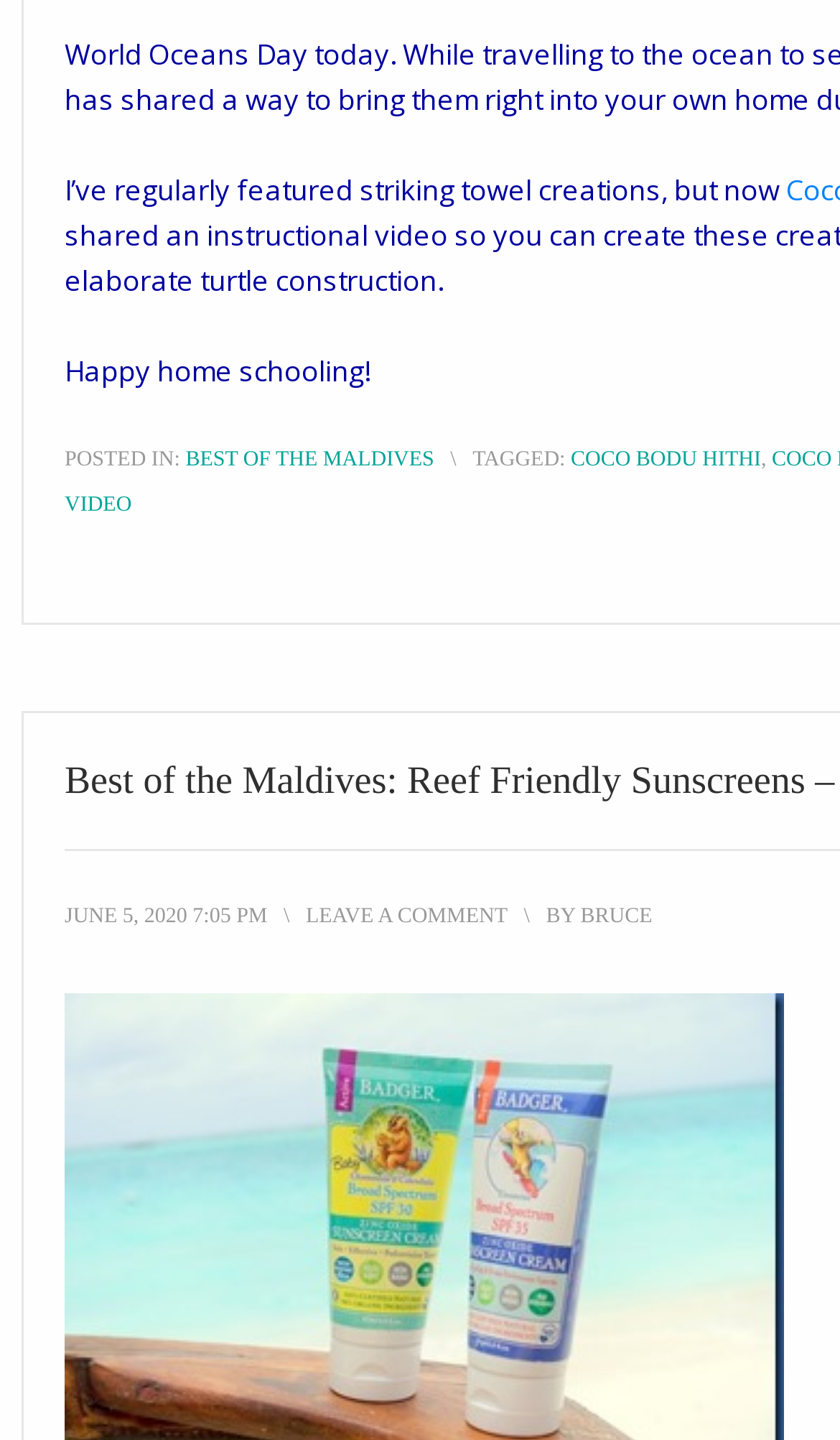What is the date of the post?
Look at the image and respond with a one-word or short phrase answer.

JUNE 5, 2020 7:05 PM